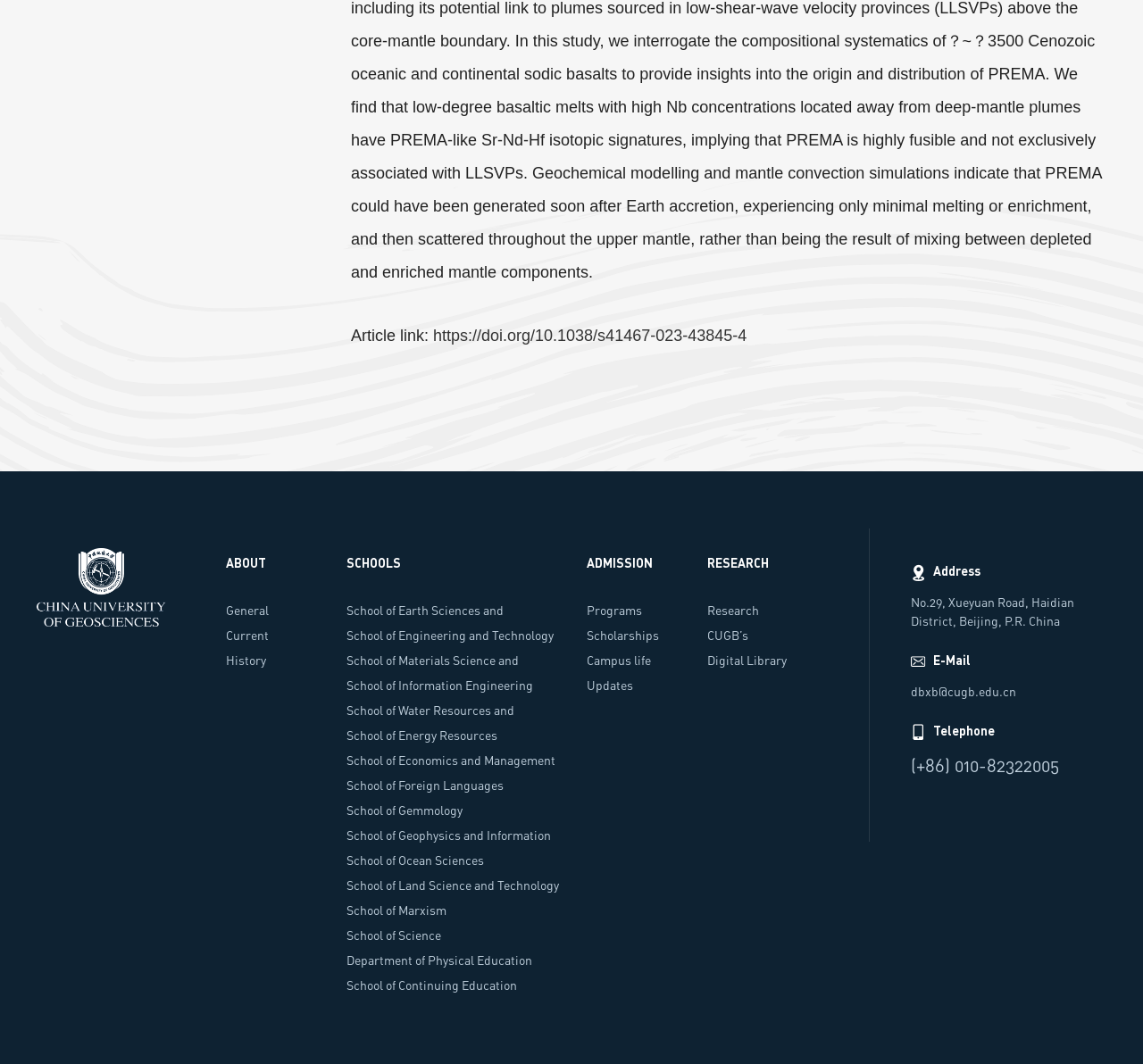Identify the bounding box of the UI element that matches this description: "School of Ocean Sciences".

[0.303, 0.797, 0.423, 0.82]